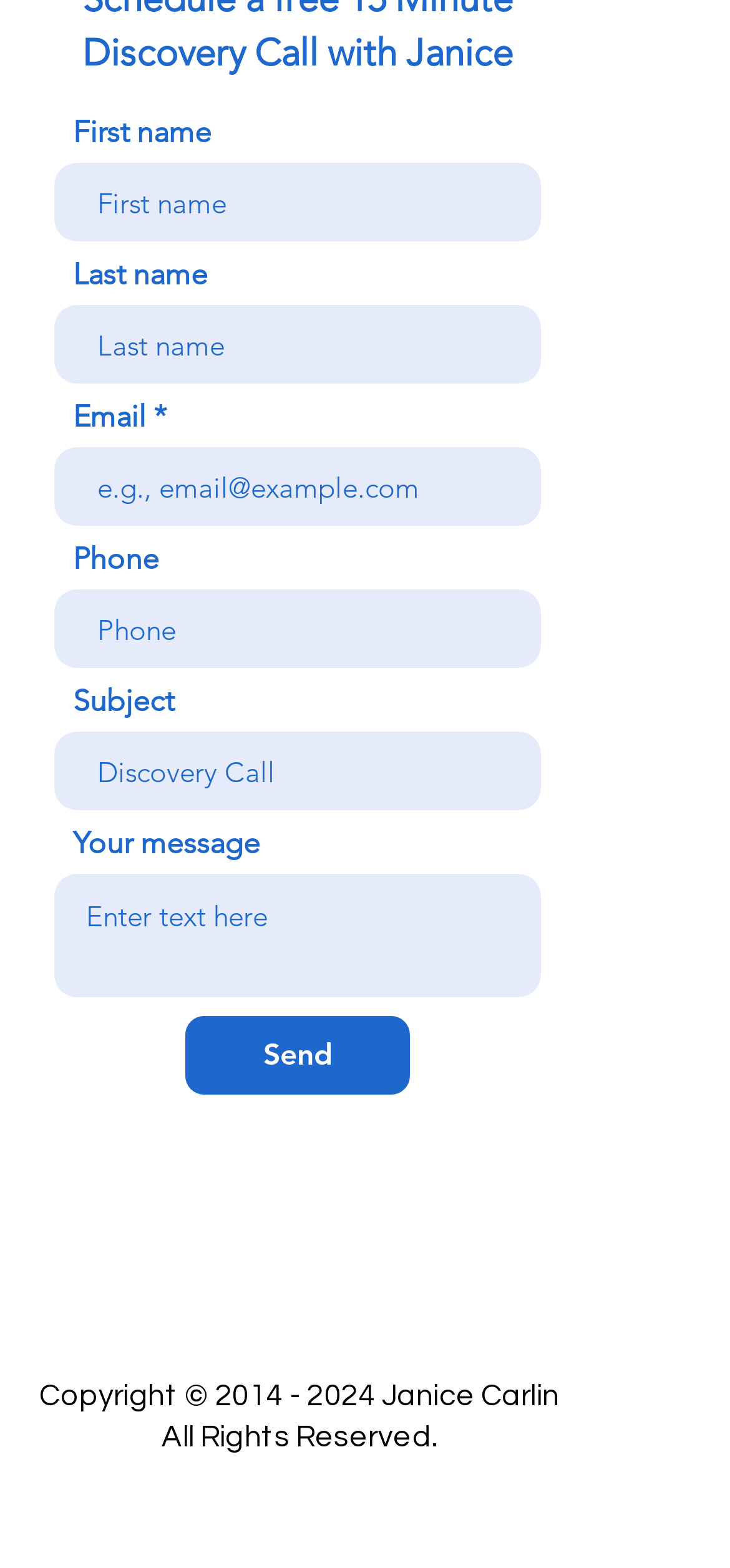Predict the bounding box coordinates of the area that should be clicked to accomplish the following instruction: "Read recent post about protecting key provisions of the Anti-Illicit Tobacco Trade Bill". The bounding box coordinates should consist of four float numbers between 0 and 1, i.e., [left, top, right, bottom].

None